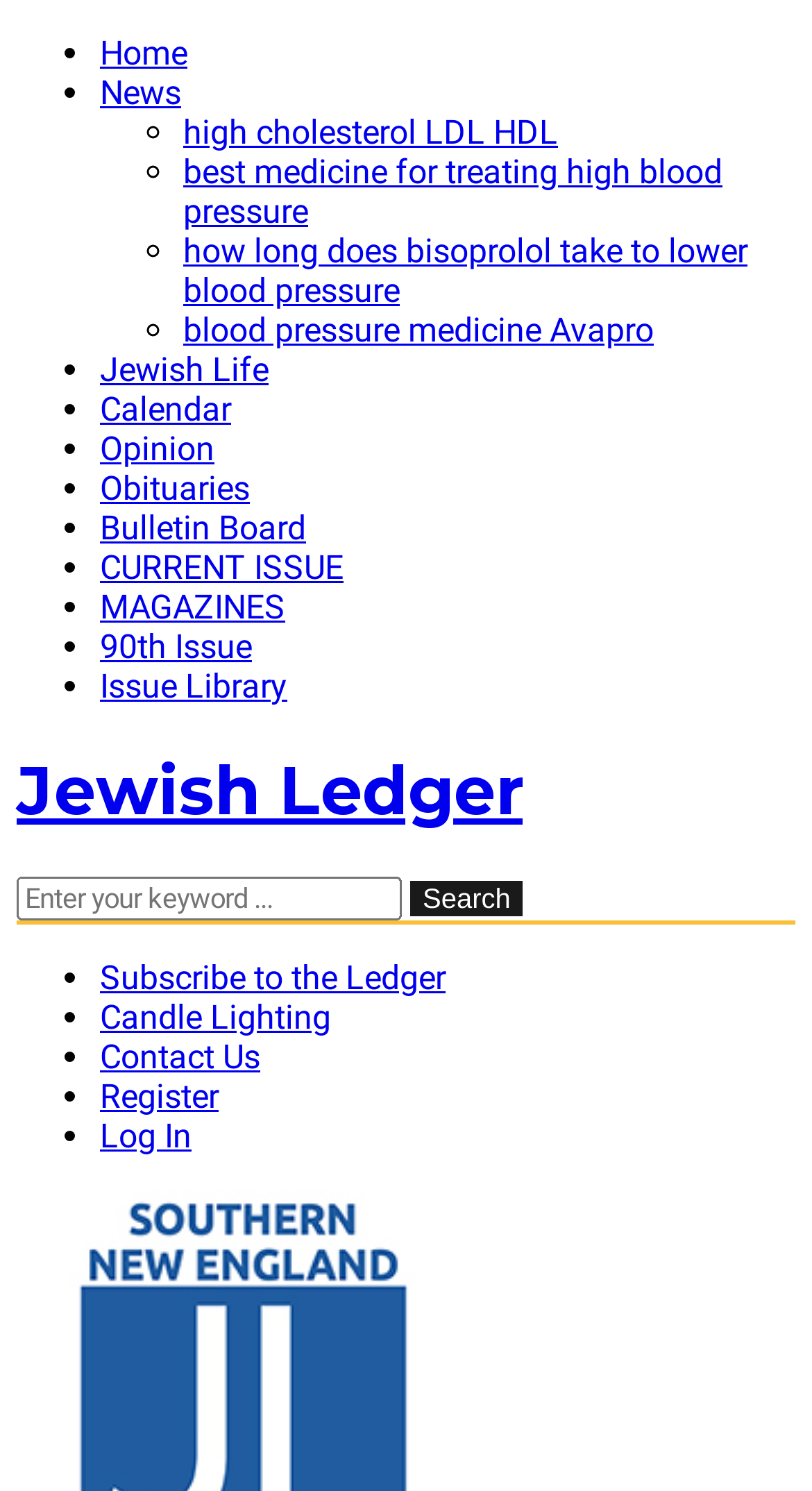Identify the bounding box coordinates of the section to be clicked to complete the task described by the following instruction: "view current issue". The coordinates should be four float numbers between 0 and 1, formatted as [left, top, right, bottom].

[0.123, 0.367, 0.423, 0.394]